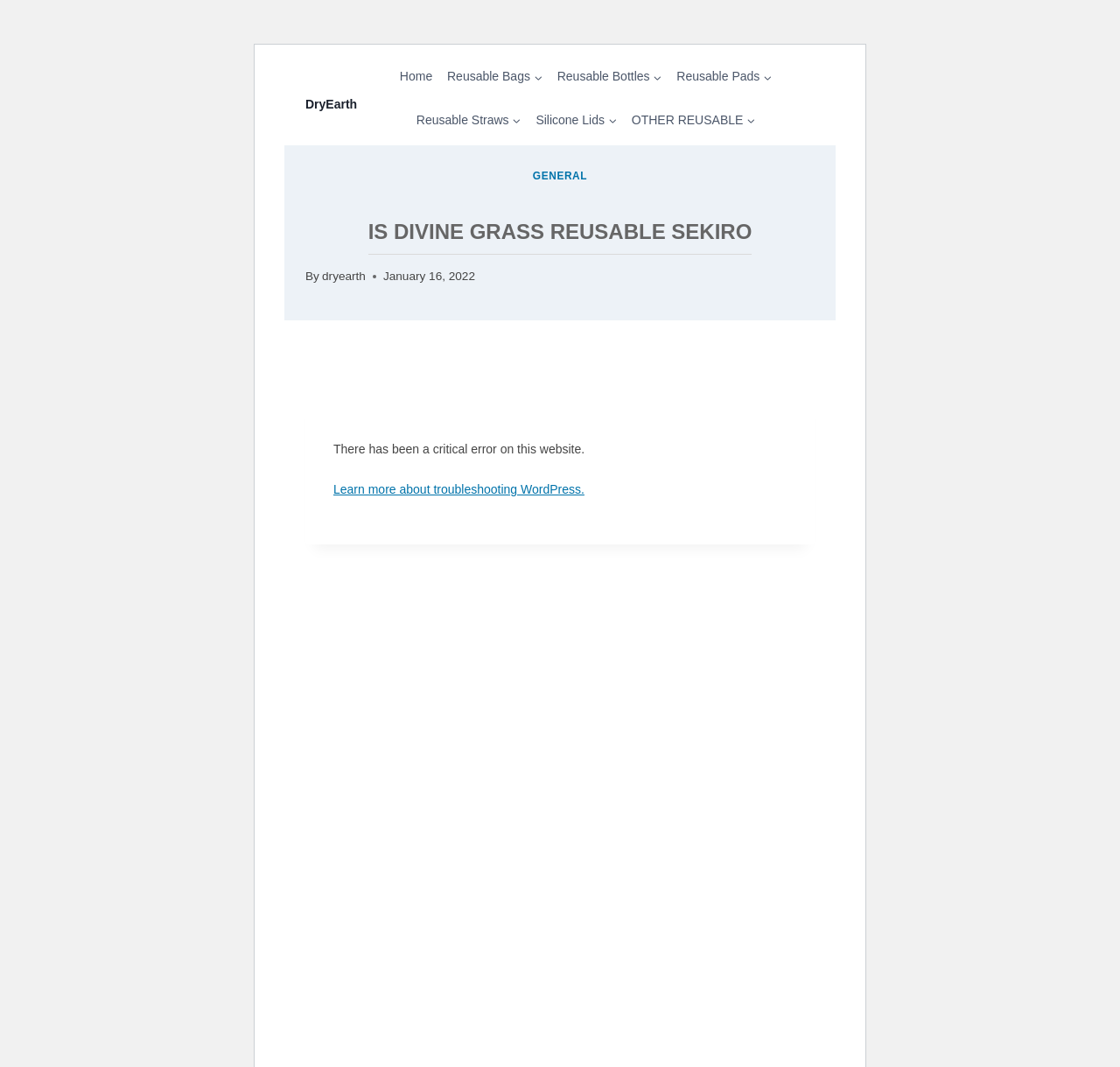Please respond to the question using a single word or phrase:
What is the website's primary navigation?

Home, Reusable Bags, etc.